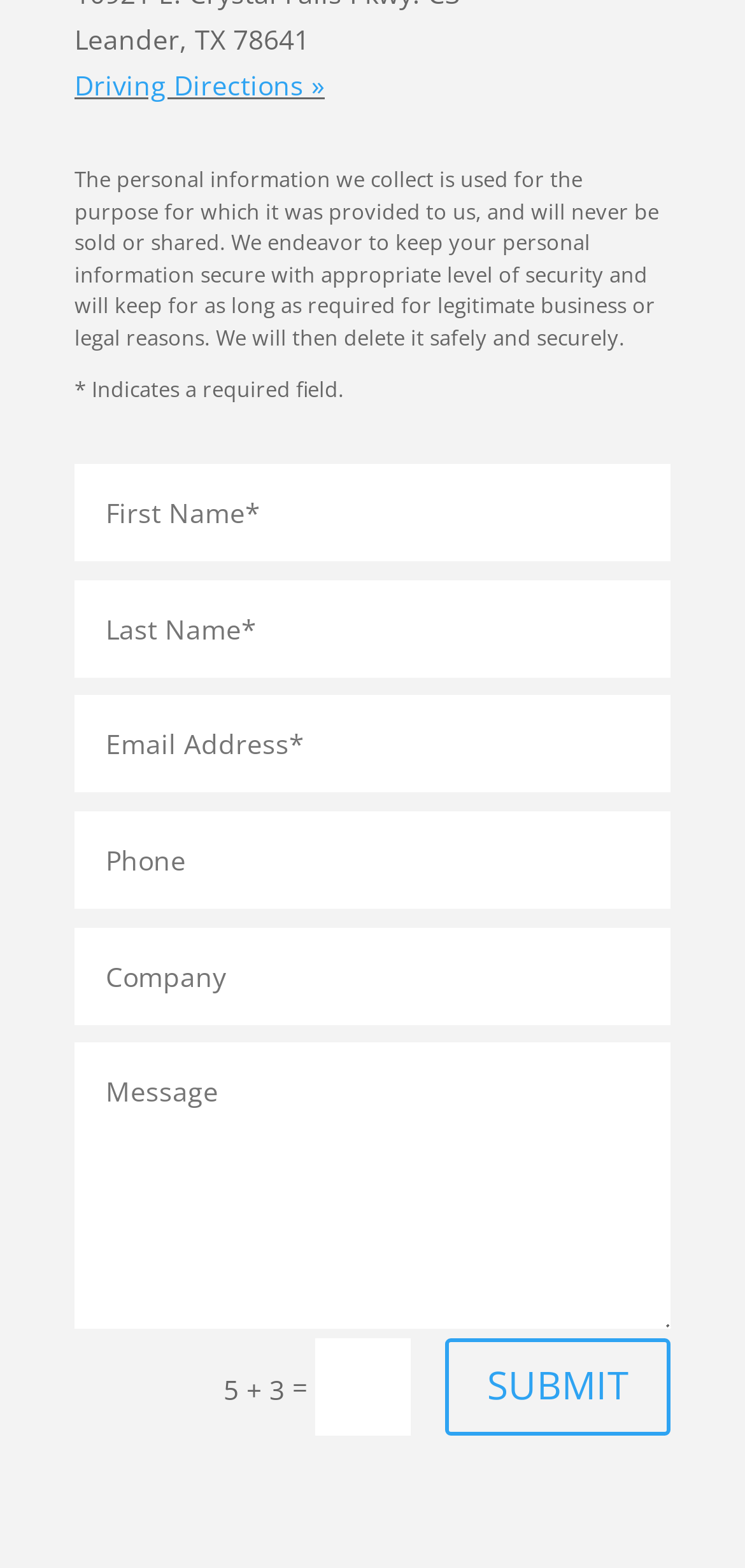How many textboxes are available on the webpage?
Using the image, provide a detailed and thorough answer to the question.

By examining the webpage, I can see that there are 7 textboxes available, which are likely used to input information. These textboxes are arranged vertically, and each has a different purpose.